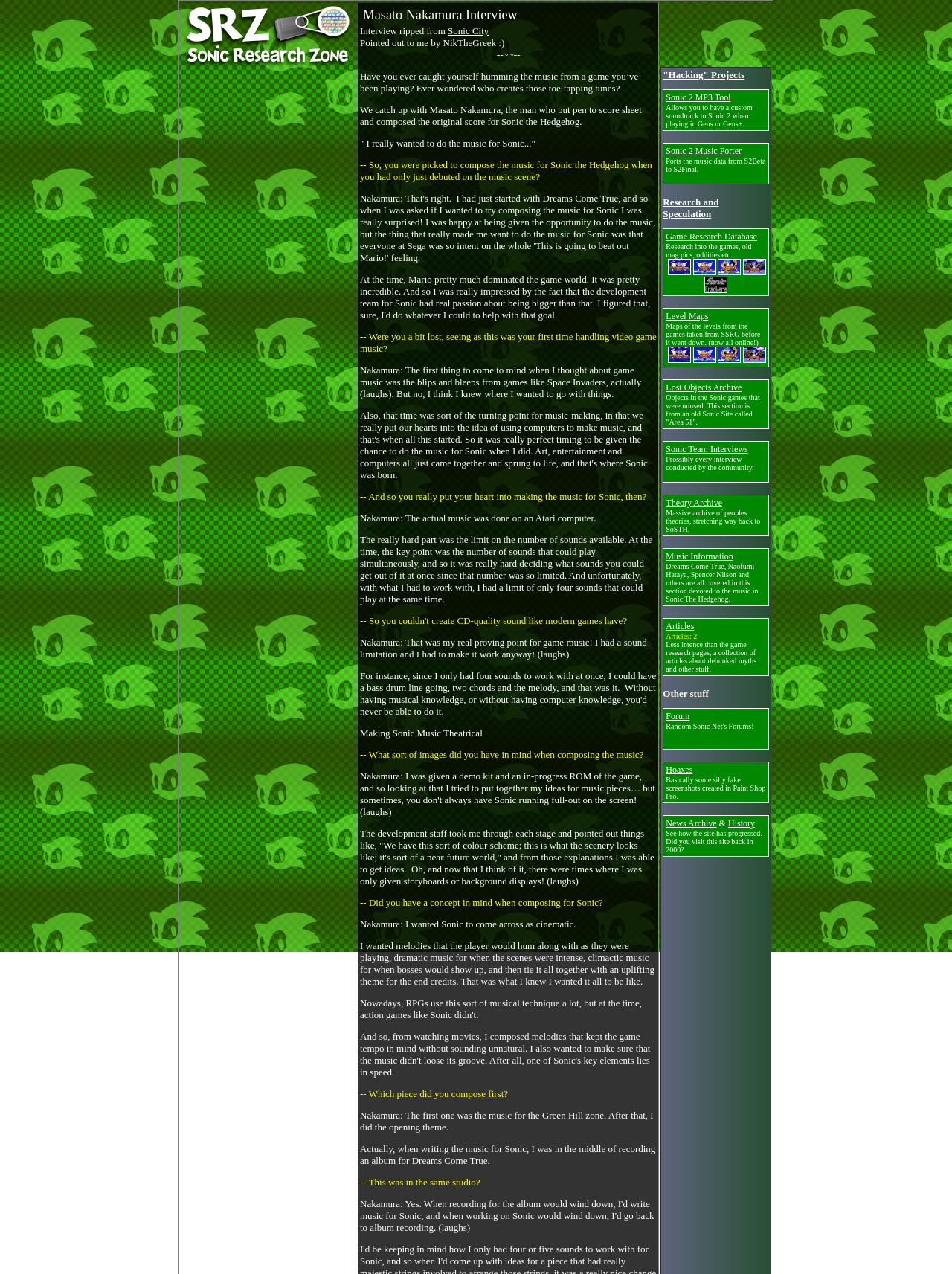Pinpoint the bounding box coordinates of the area that should be clicked to complete the following instruction: "Check out the article about making Sonic music theatrical". The coordinates must be given as four float numbers between 0 and 1, i.e., [left, top, right, bottom].

[0.378, 0.571, 0.507, 0.58]